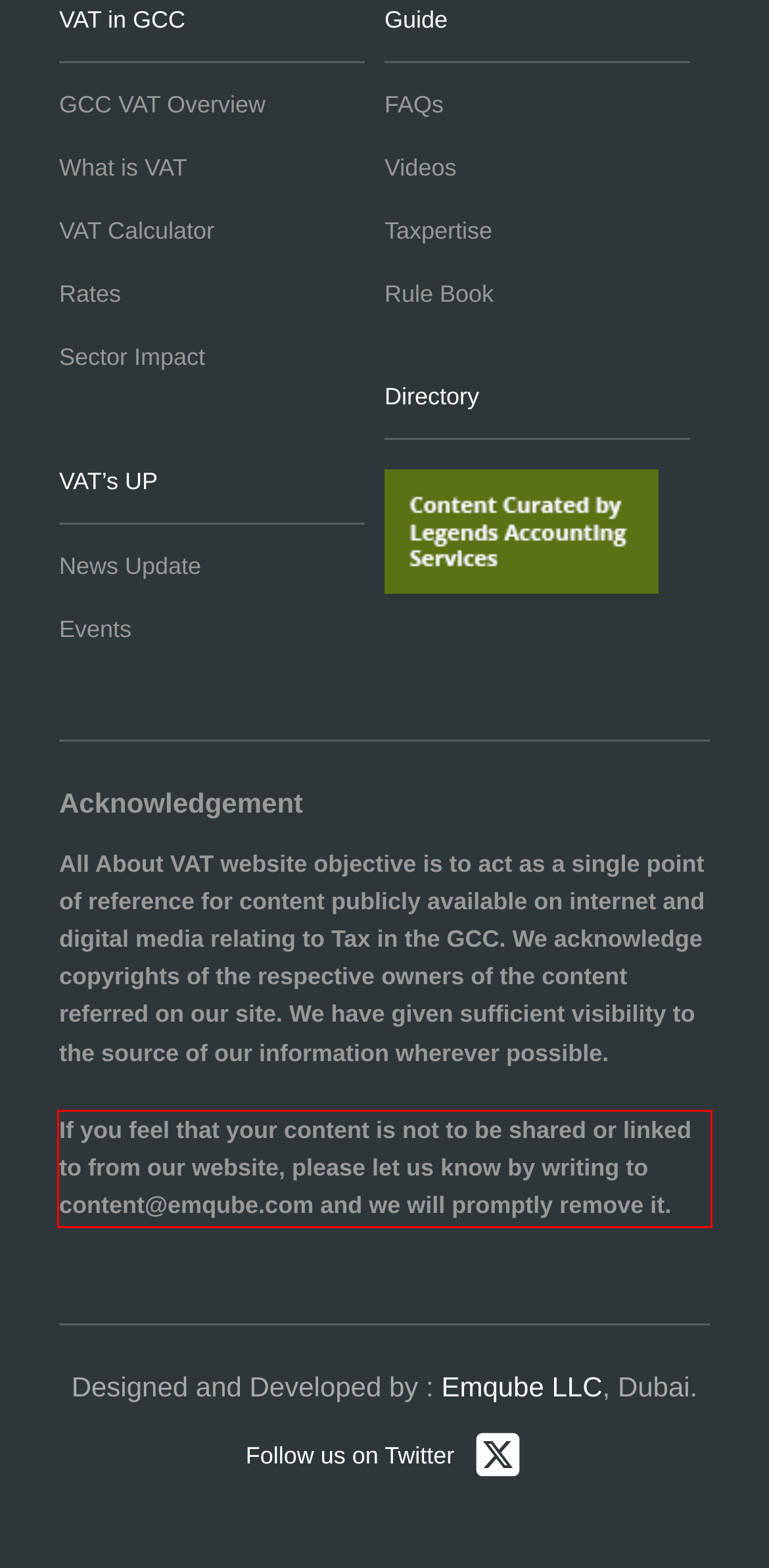Please recognize and transcribe the text located inside the red bounding box in the webpage image.

If you feel that your content is not to be shared or linked to from our website, please let us know by writing to content@emqube.com and we will promptly remove it.